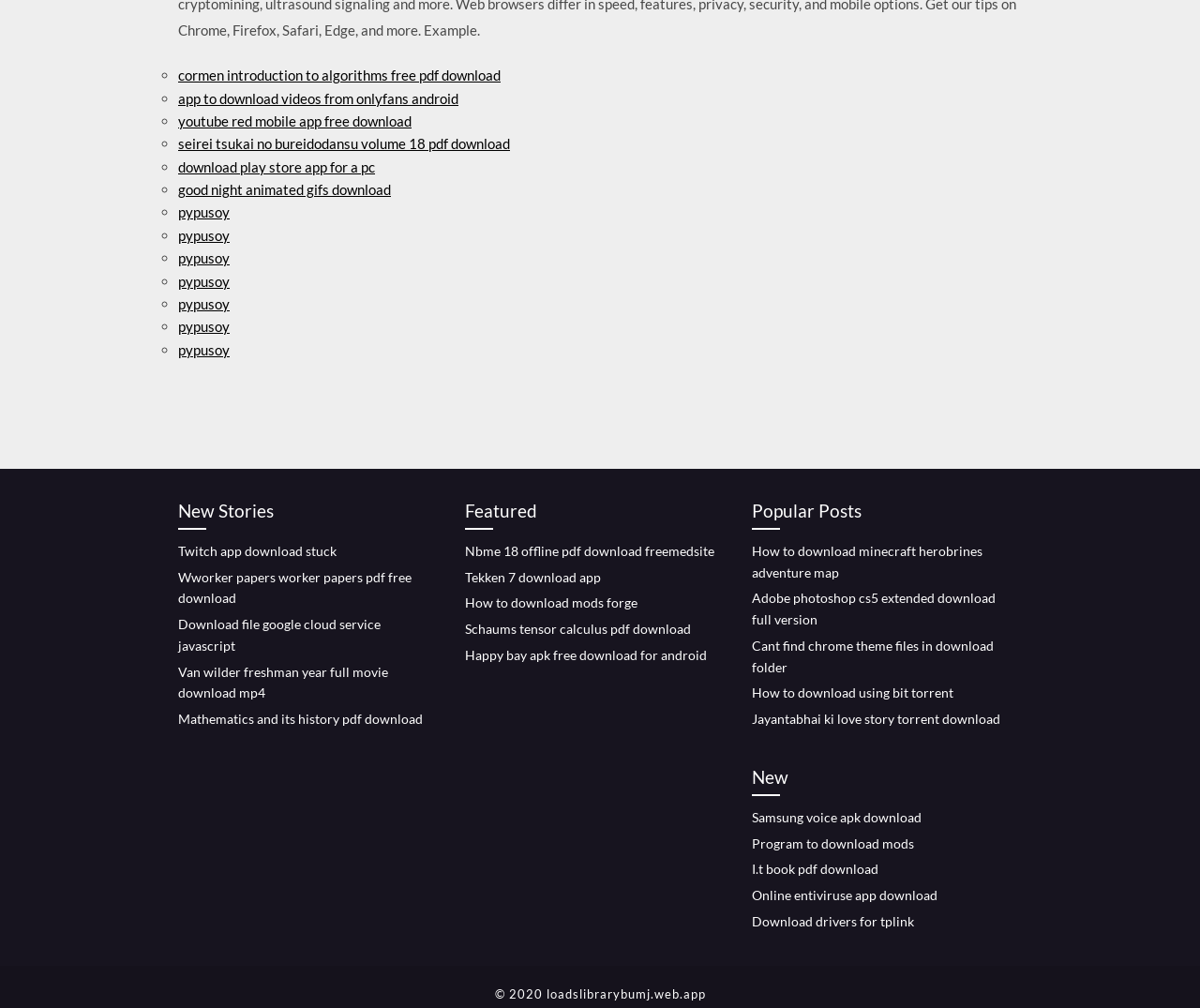Answer with a single word or phrase: 
How many headings are there in the webpage?

4